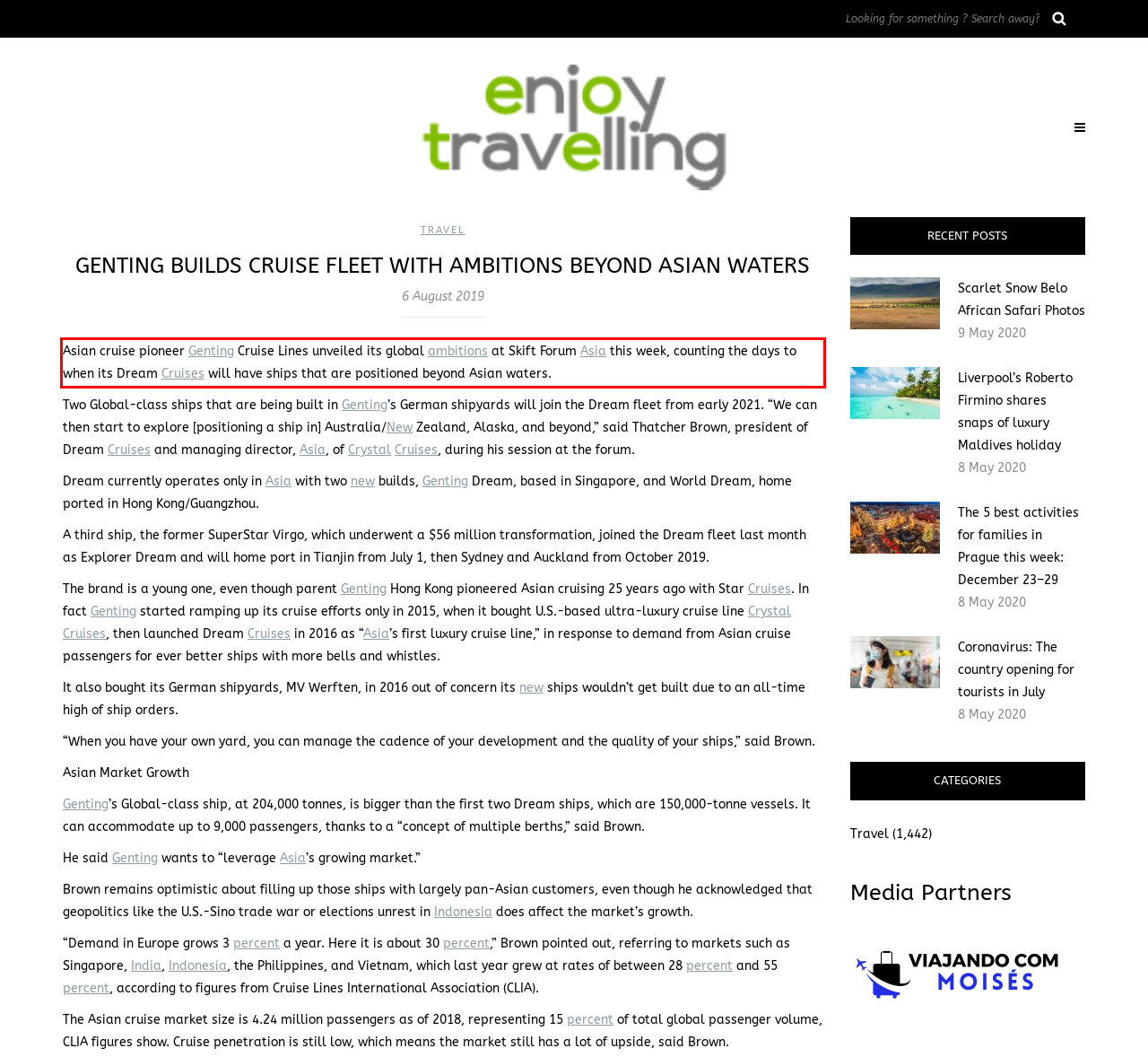Please look at the webpage screenshot and extract the text enclosed by the red bounding box.

Asian cruise pioneer Genting Cruise Lines unveiled its global ambitions at Skift Forum Asia this week, counting the days to when its Dream Cruises will have ships that are positioned beyond Asian waters.